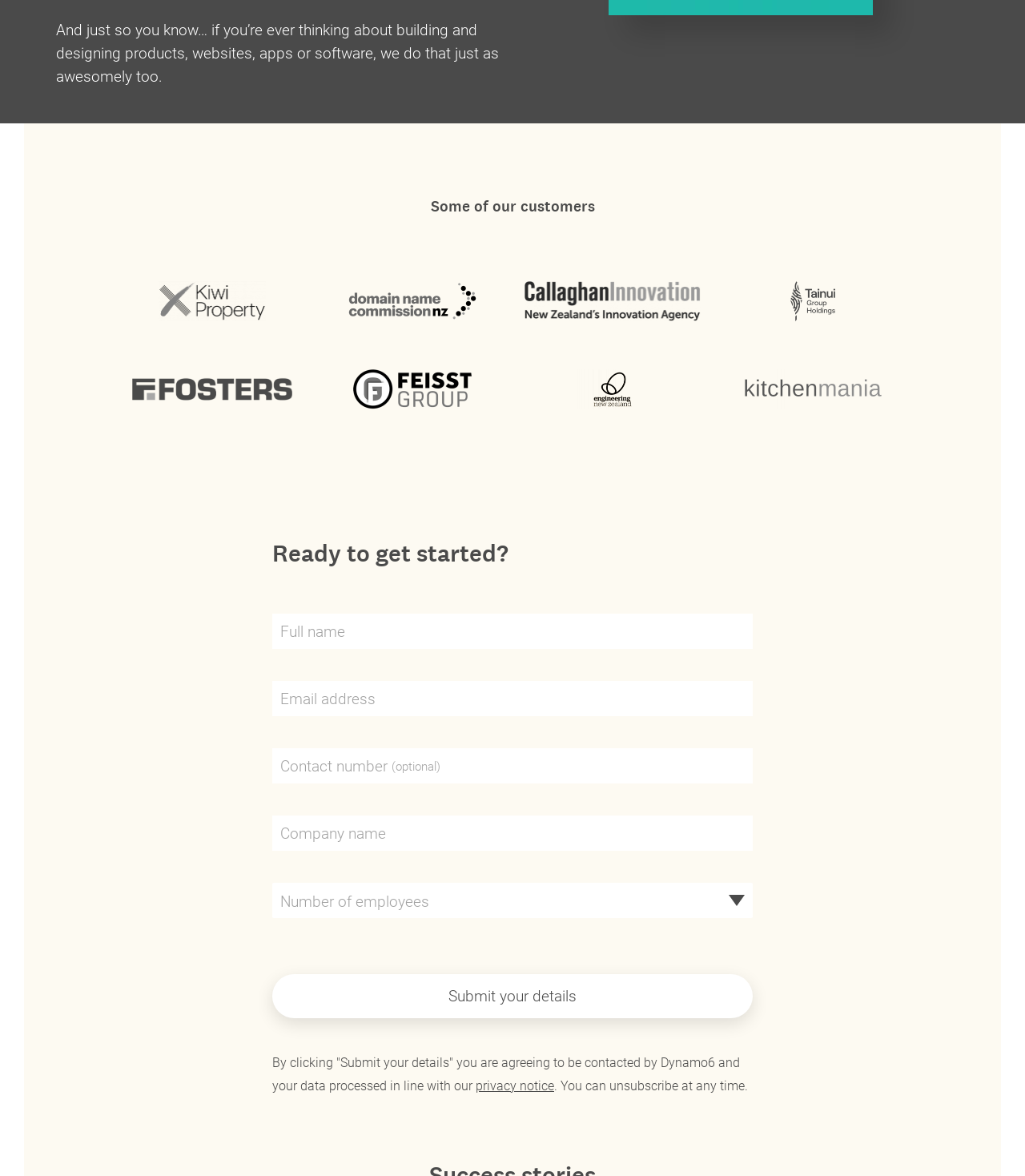What is the purpose of this webpage?
Please use the image to deliver a detailed and complete answer.

Based on the webpage content, it appears that the purpose of this webpage is to allow users to get started with Dynamo6, possibly by submitting their details to be contacted by the company.